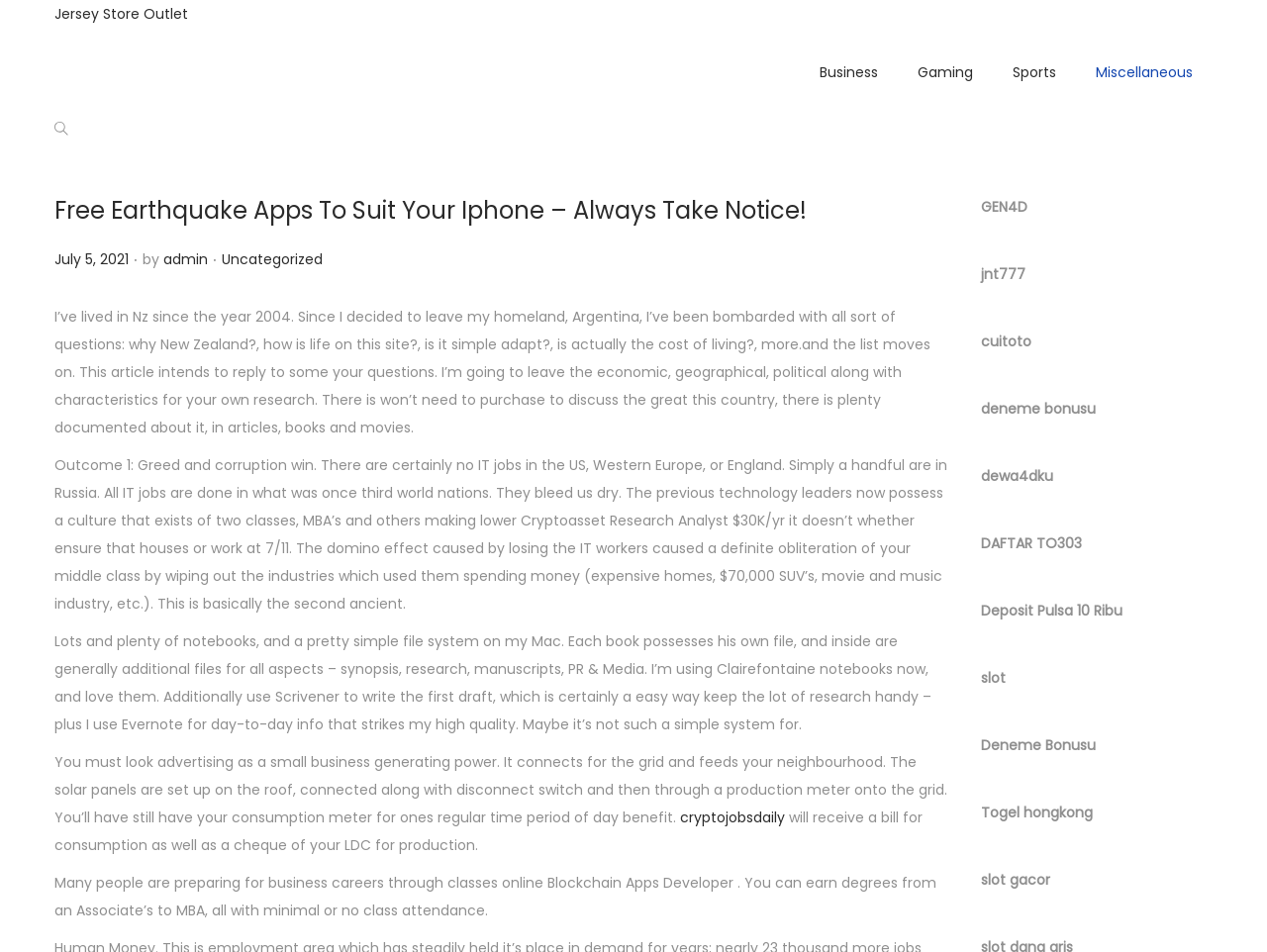Specify the bounding box coordinates of the element's region that should be clicked to achieve the following instruction: "Click on the 'cryptojobsdaily' link". The bounding box coordinates consist of four float numbers between 0 and 1, in the format [left, top, right, bottom].

[0.537, 0.848, 0.62, 0.869]